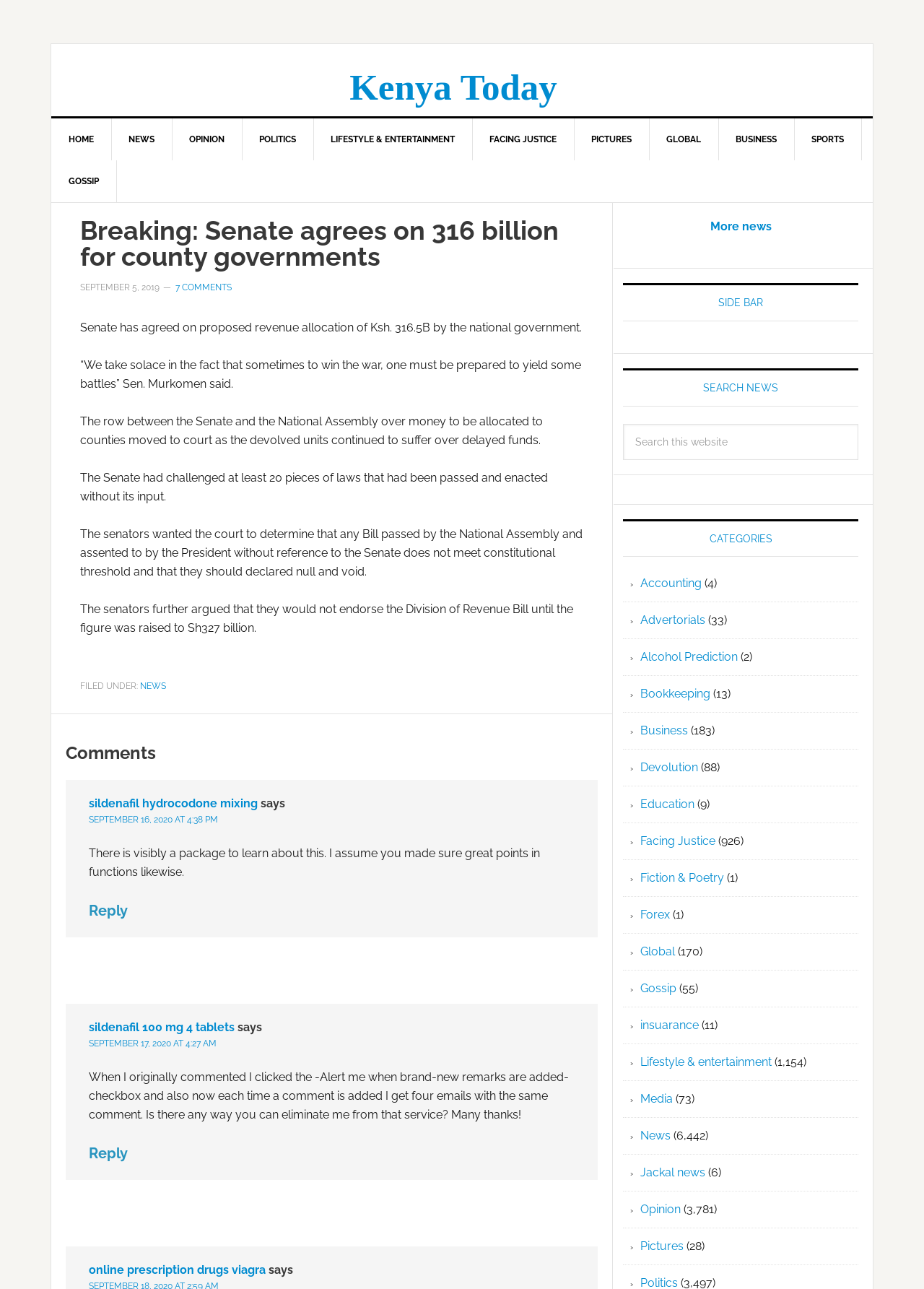Please find the bounding box coordinates of the element that you should click to achieve the following instruction: "Click on the 'More news' link". The coordinates should be presented as four float numbers between 0 and 1: [left, top, right, bottom].

[0.768, 0.17, 0.835, 0.181]